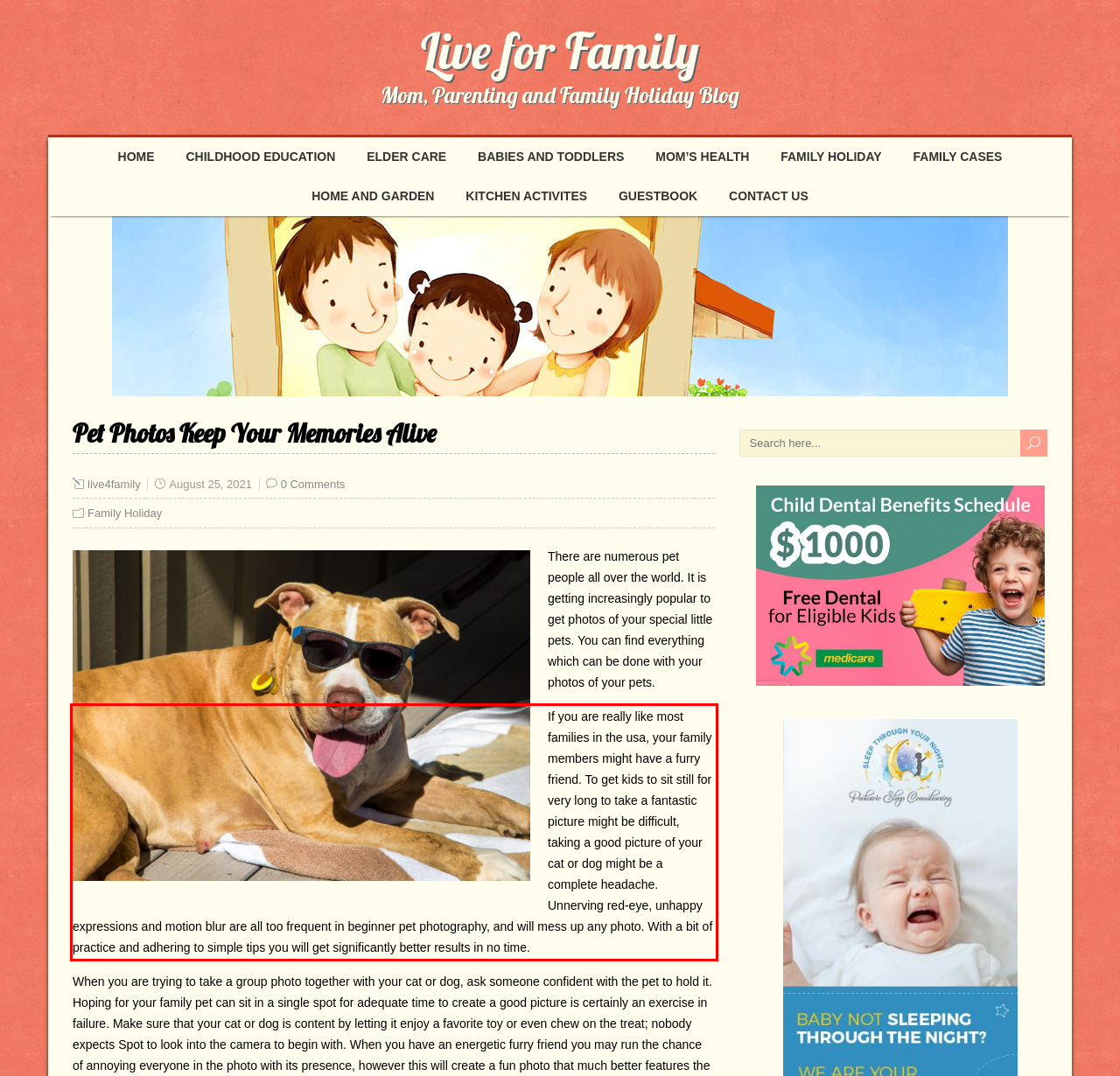You are given a screenshot of a webpage with a UI element highlighted by a red bounding box. Please perform OCR on the text content within this red bounding box.

If you are really like most families in the usa, your family members might have a furry friend. To get kids to sit still for very long to take a fantastic picture might be difficult, taking a good picture of your cat or dog might be a complete headache. Unnerving red-eye, unhappy expressions and motion blur are all too frequent in beginner pet photography, and will mess up any photo. With a bit of practice and adhering to simple tips you will get significantly better results in no time.